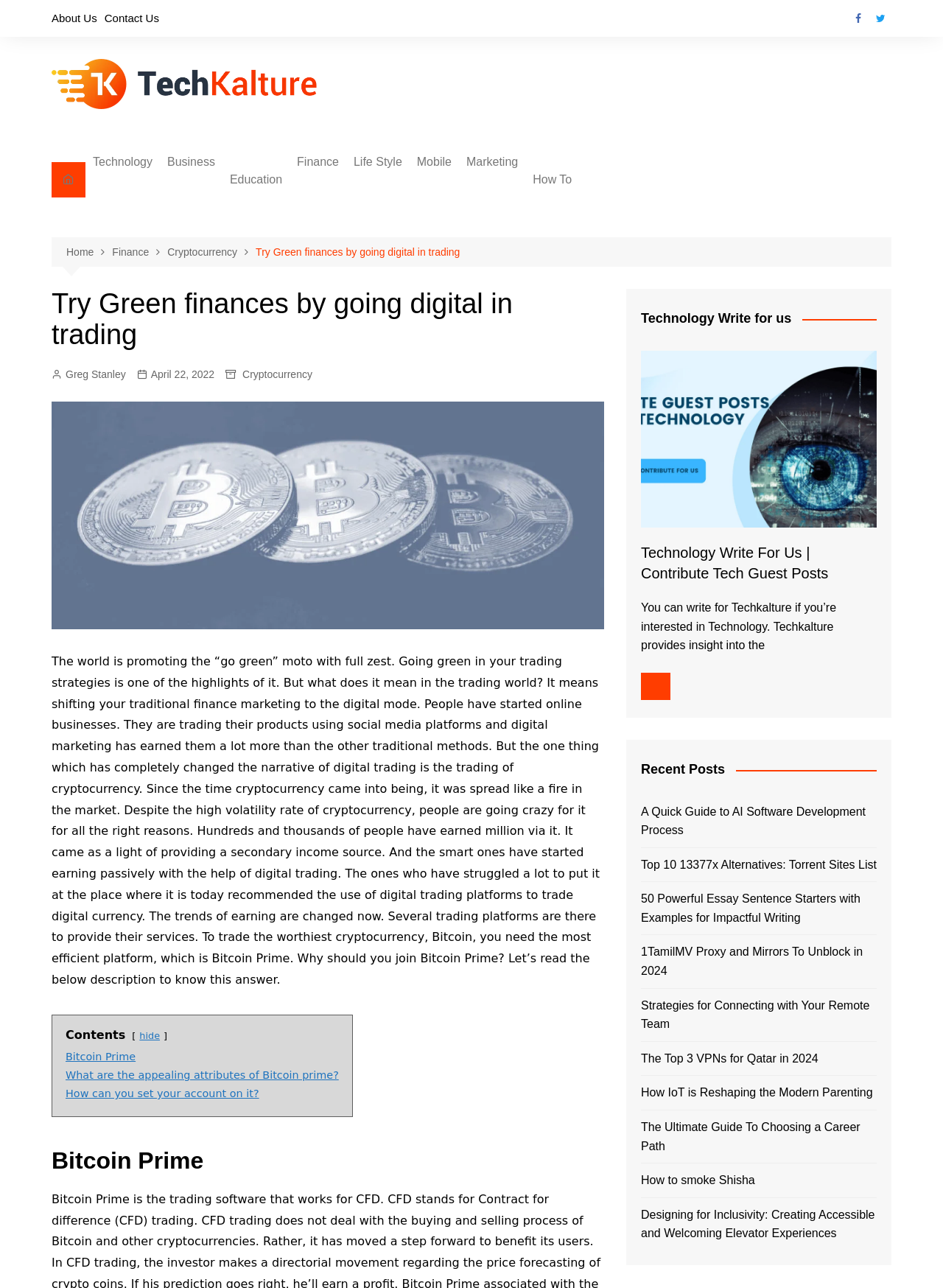Pinpoint the bounding box coordinates of the clickable element needed to complete the instruction: "Write for us on Technology". The coordinates should be provided as four float numbers between 0 and 1: [left, top, right, bottom].

[0.68, 0.272, 0.93, 0.41]